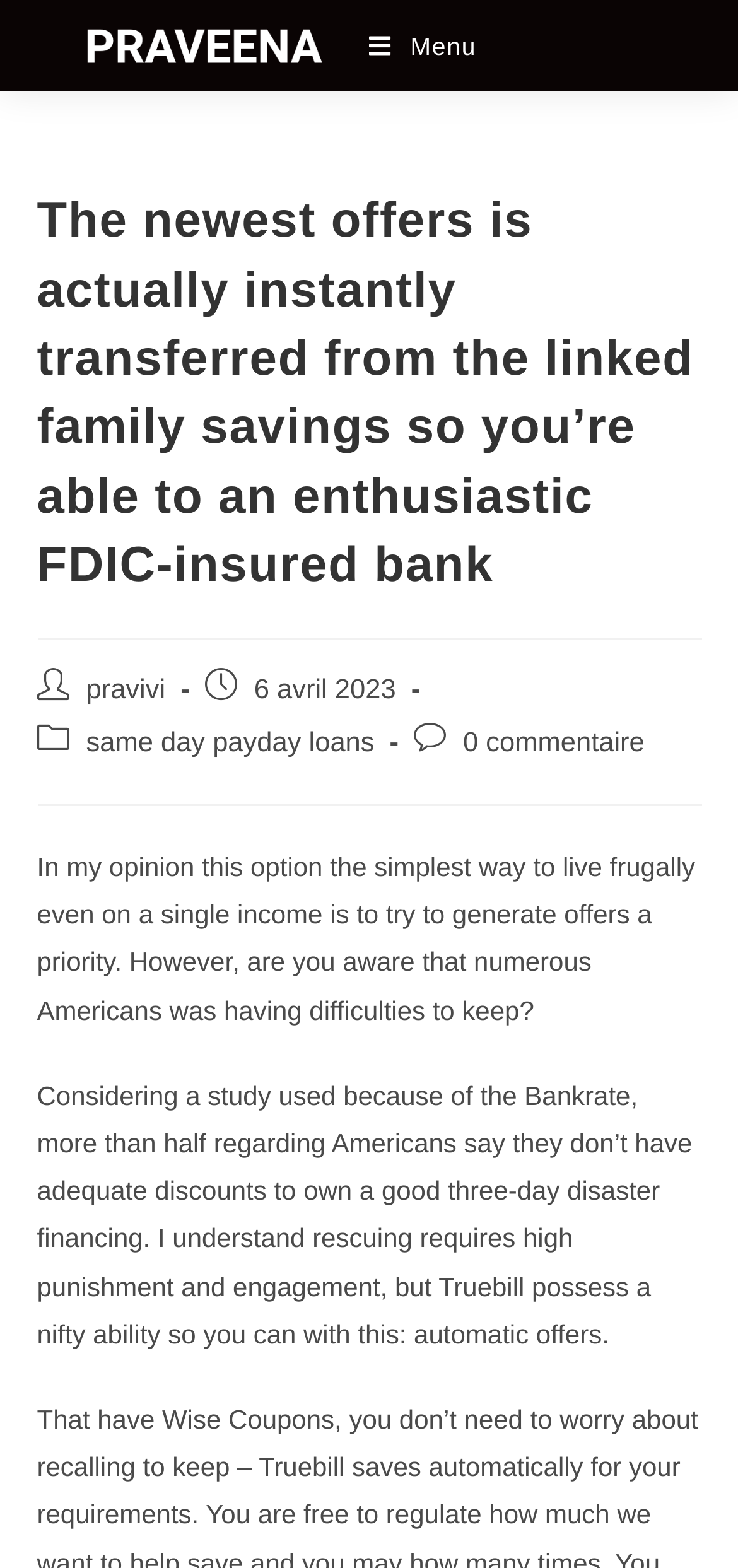How many comments does the post have?
Answer the question with just one word or phrase using the image.

0